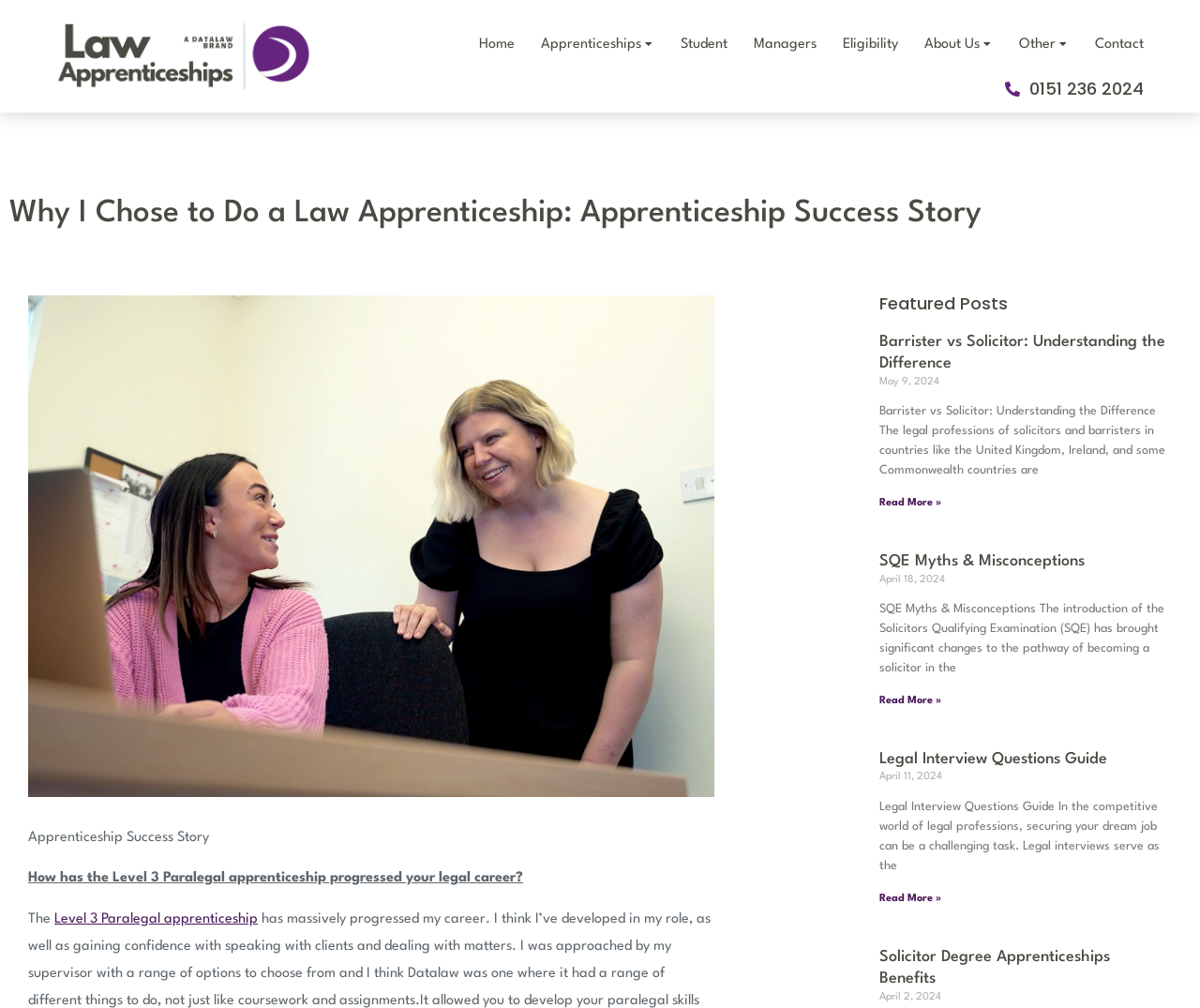Find the bounding box of the UI element described as follows: "Editorial guidelines".

None